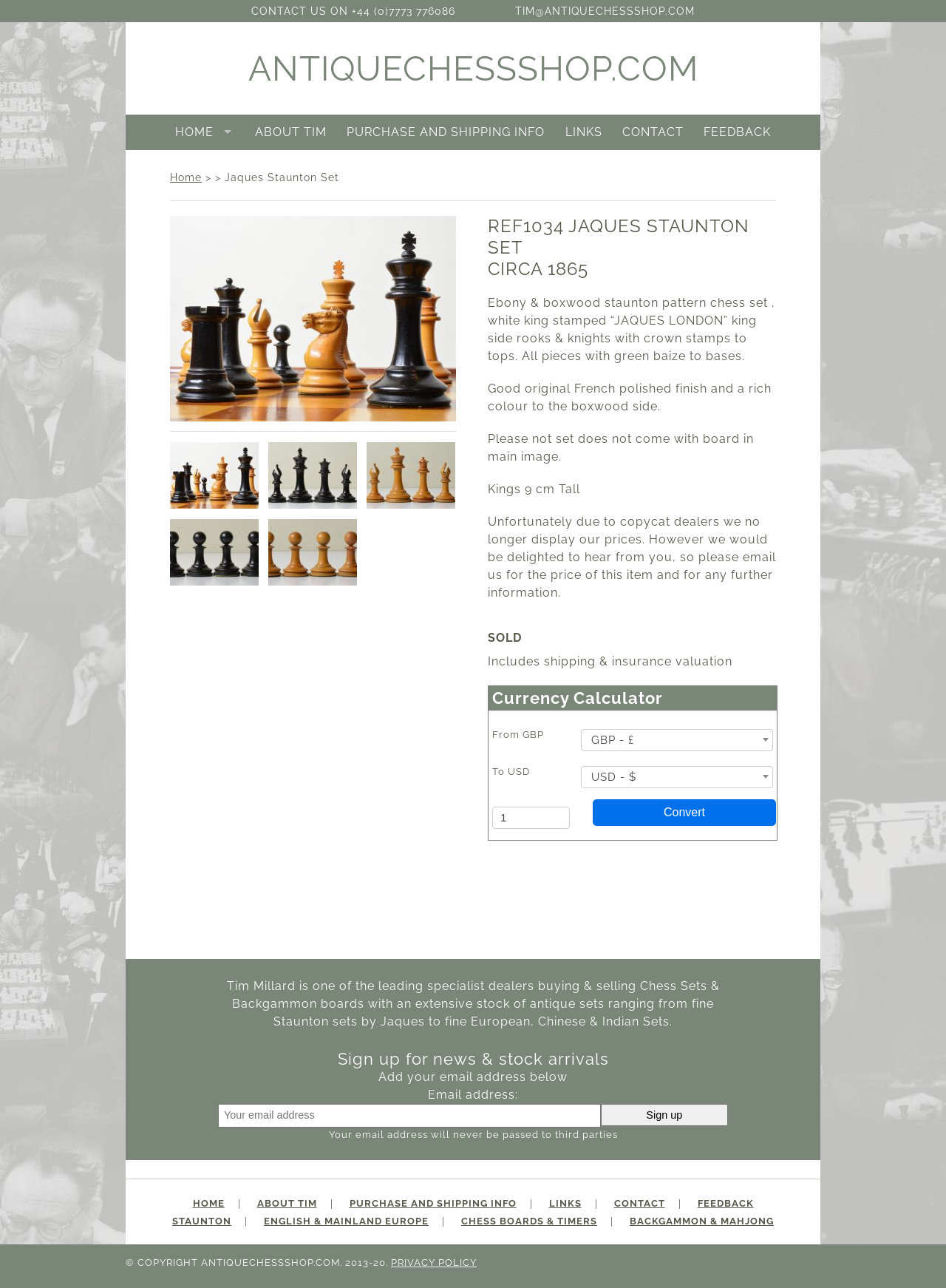Can you give a detailed response to the following question using the information from the image? What is the purpose of the currency calculator?

I found the purpose of the currency calculator by looking at the section labeled 'Currency Calculator', which allows users to convert prices from one currency to another.